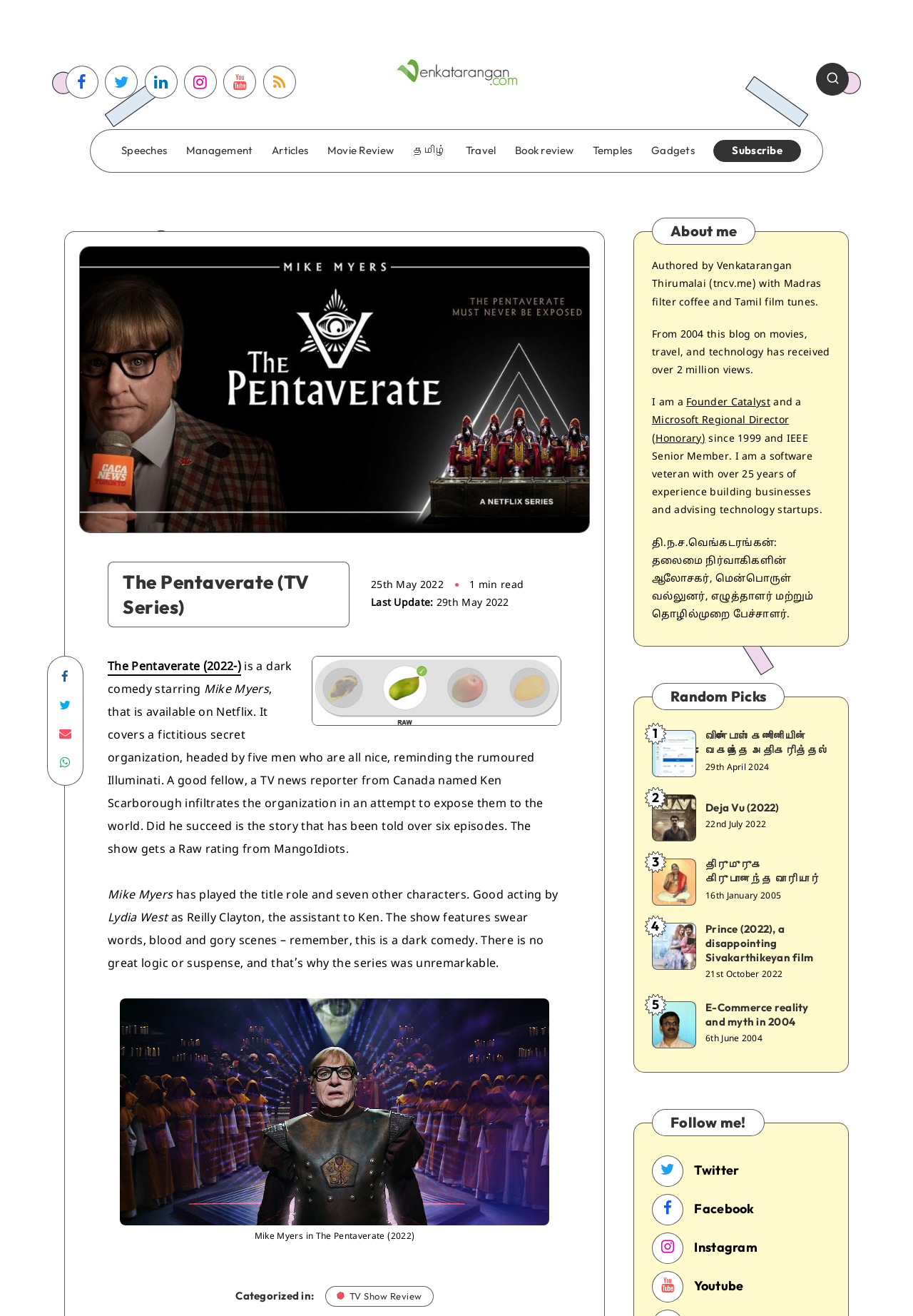What is the name of the assistant to Ken?
Provide a detailed answer to the question, using the image to inform your response.

The answer can be found in the text 'as Reilly Clayton, the assistant to Ken.' which is located in the middle of the webpage. It is referring to the character played by Lydia West.